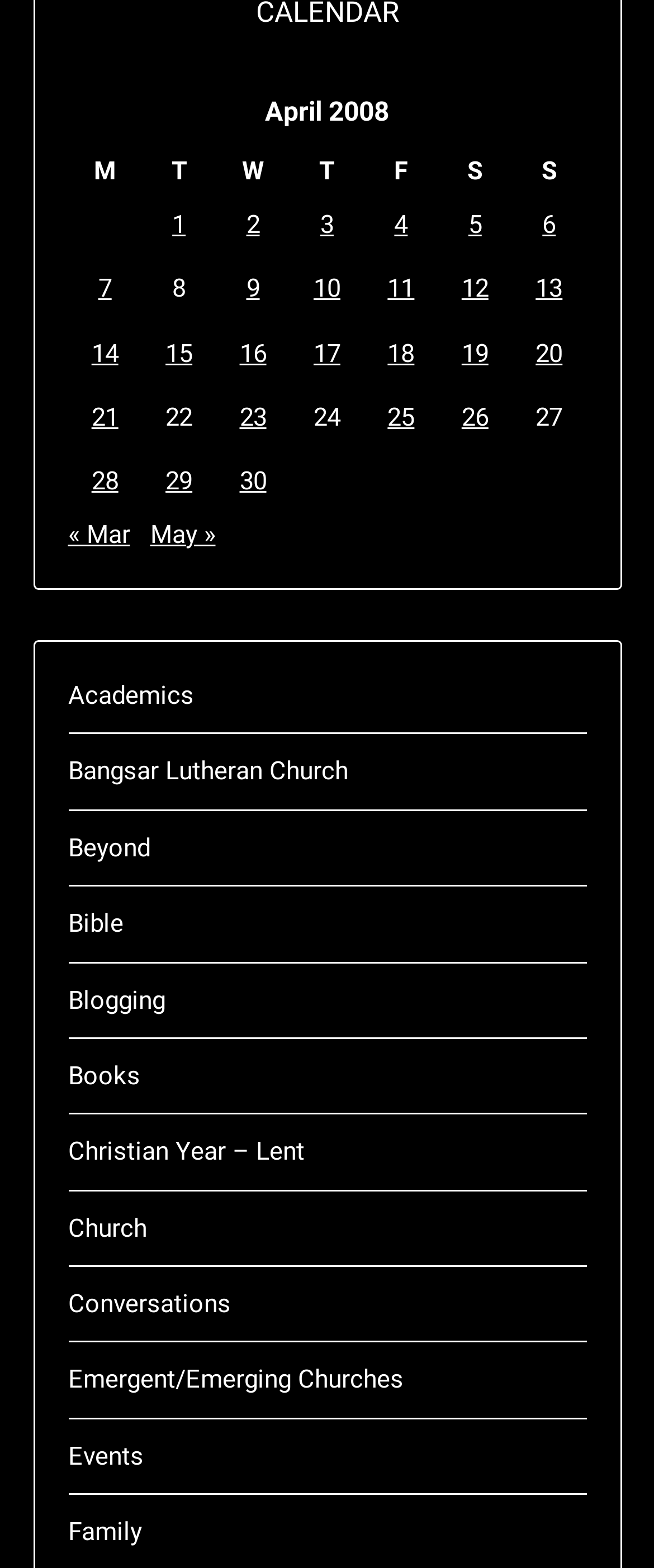What is the text of the first link in the navigation section?
Answer the question in a detailed and comprehensive manner.

The navigation section contains two links, and the text of the first link is '« Mar'.